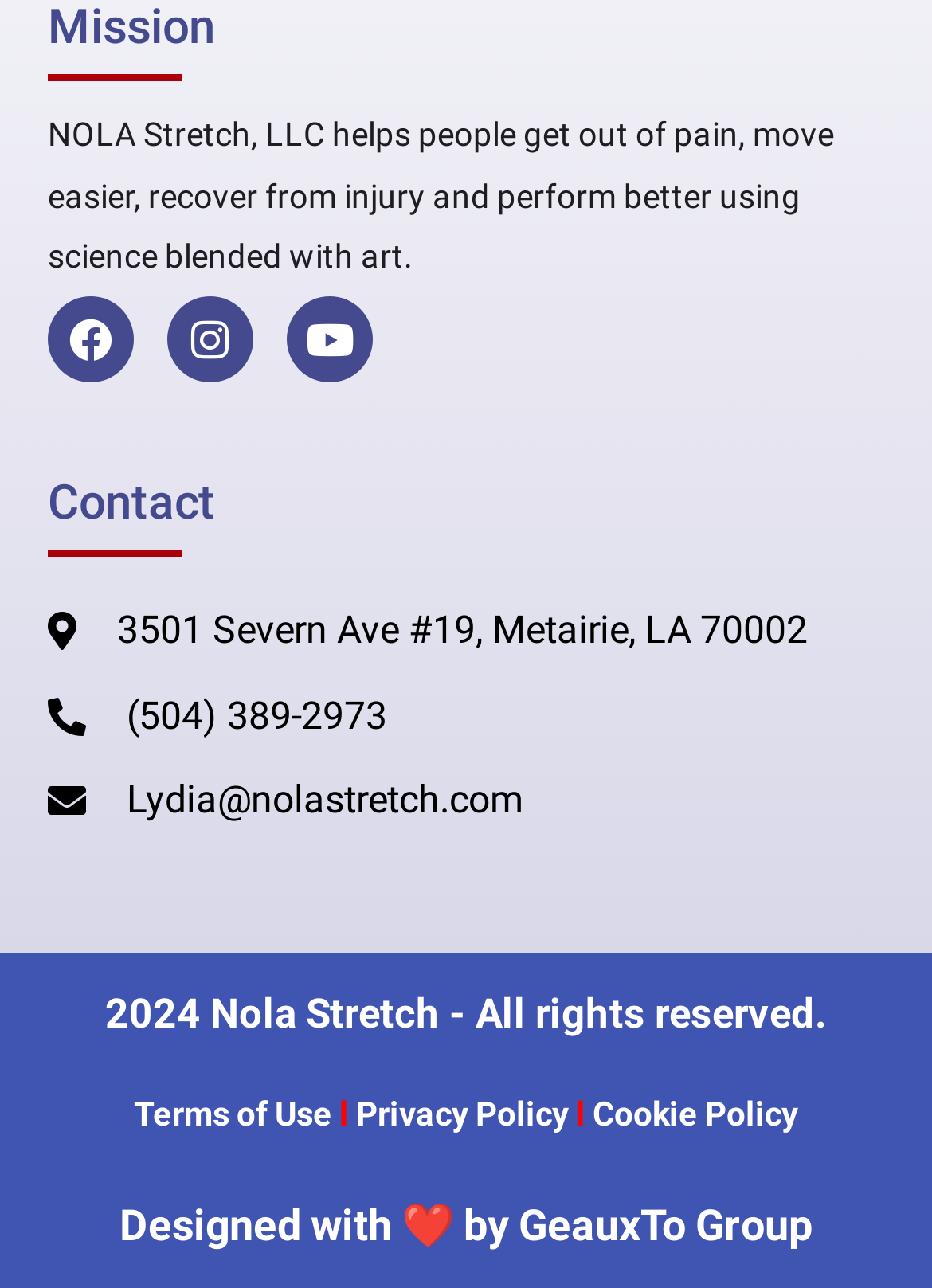What symbol is used in the 'Designed with' text?
Analyze the image and deliver a detailed answer to the question.

I looked at the link element at the bottom of the page, which contains the text 'Designed with ❤️ by GeauxTo Group', and found that the symbol used is a heart symbol, '❤️'.